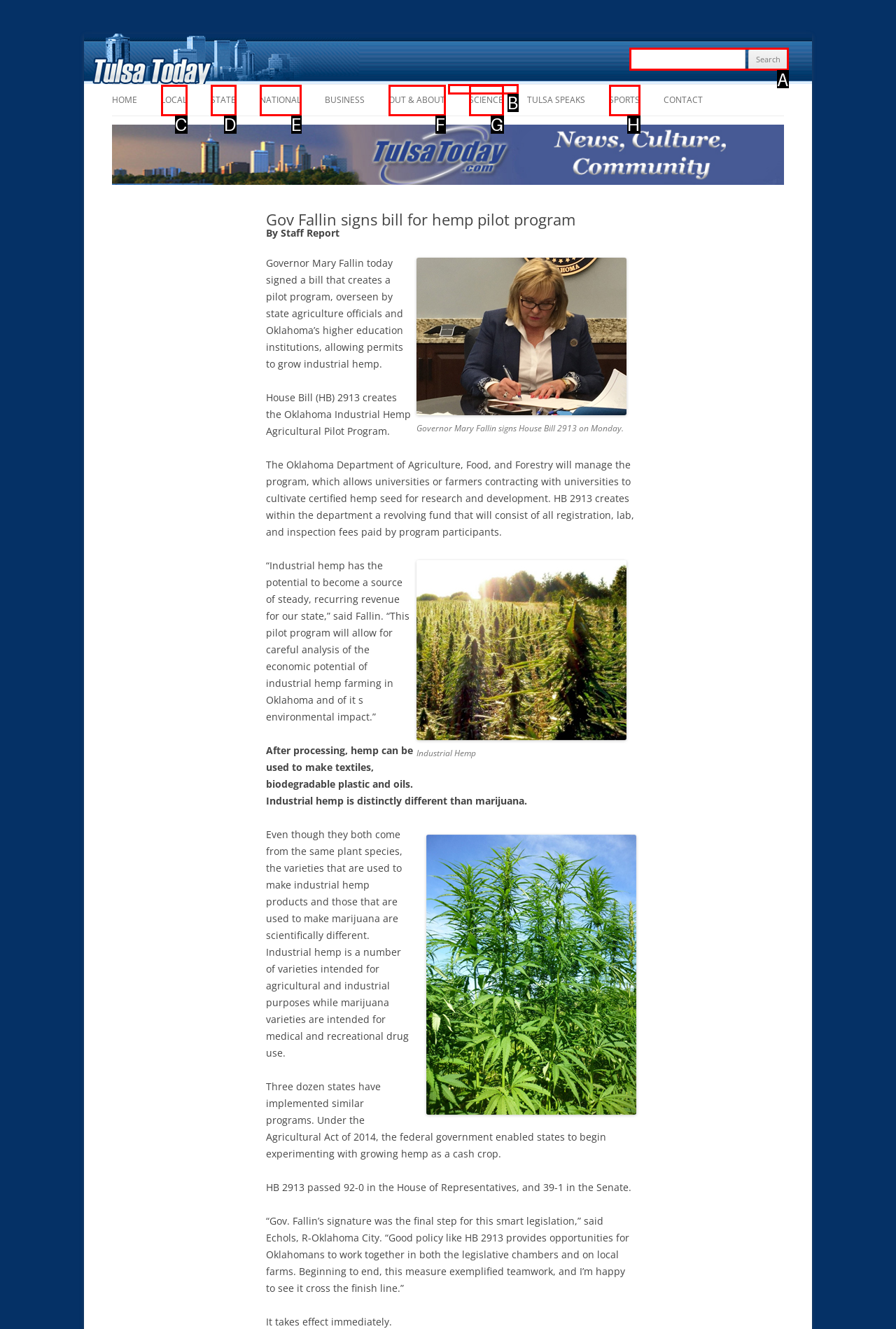Select the letter of the UI element that matches this task: Click the 'SELECT SAMPLES' link
Provide the answer as the letter of the correct choice.

None